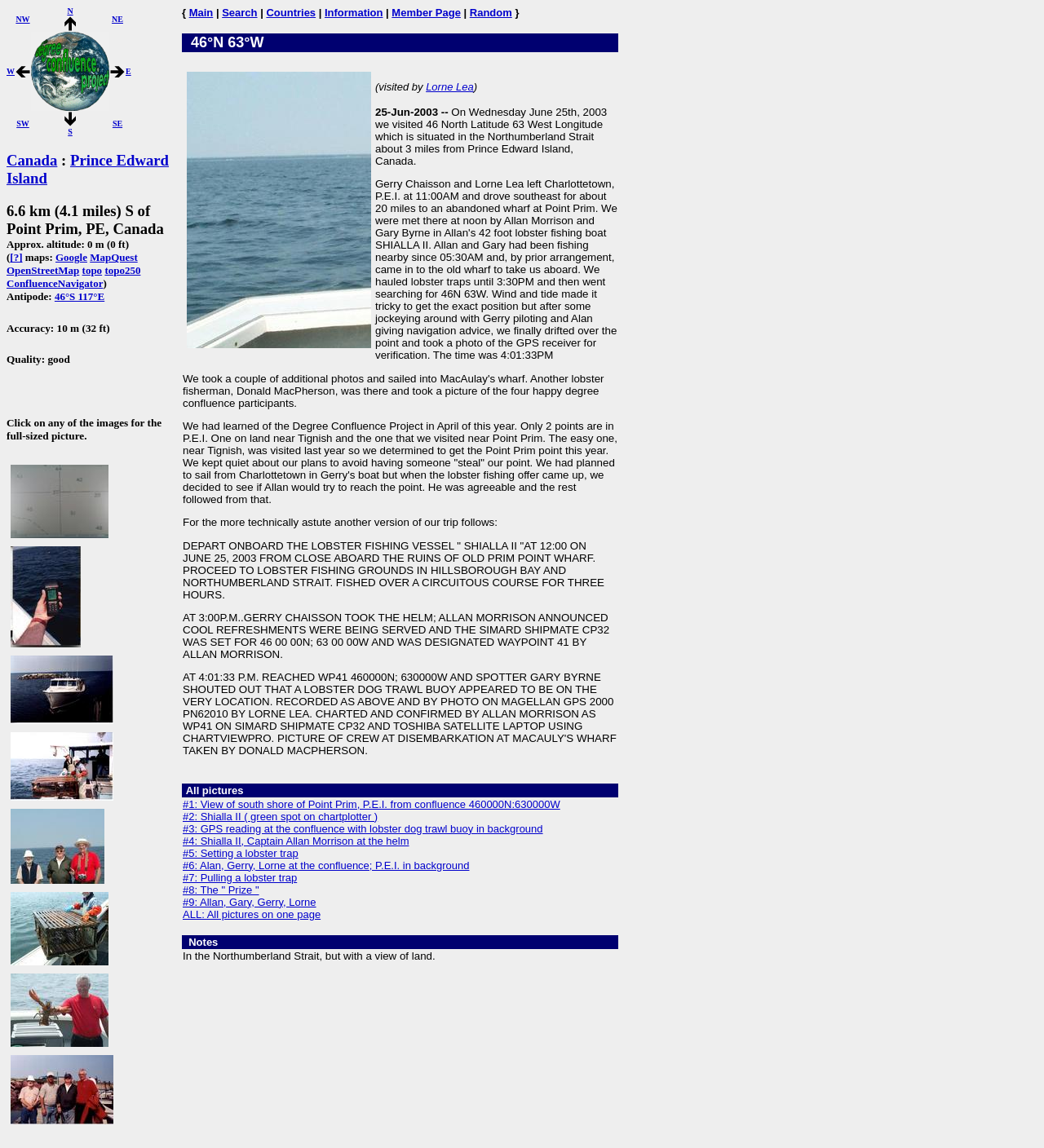Determine the bounding box coordinates of the clickable region to execute the instruction: "Go to the Member Page". The coordinates should be four float numbers between 0 and 1, denoted as [left, top, right, bottom].

[0.375, 0.006, 0.441, 0.016]